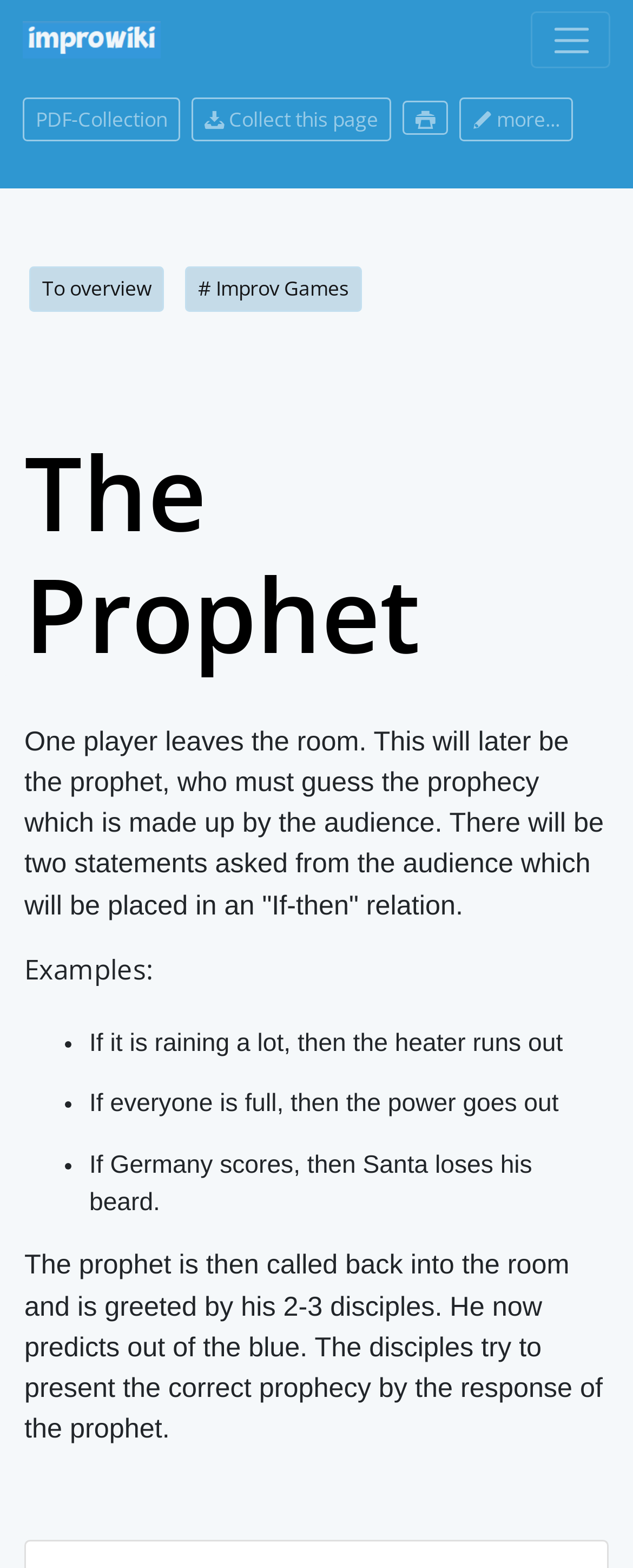Given the element description "title="t('pdfcollection.link_title.collect')"", identify the bounding box of the corresponding UI element.

[0.636, 0.064, 0.708, 0.086]